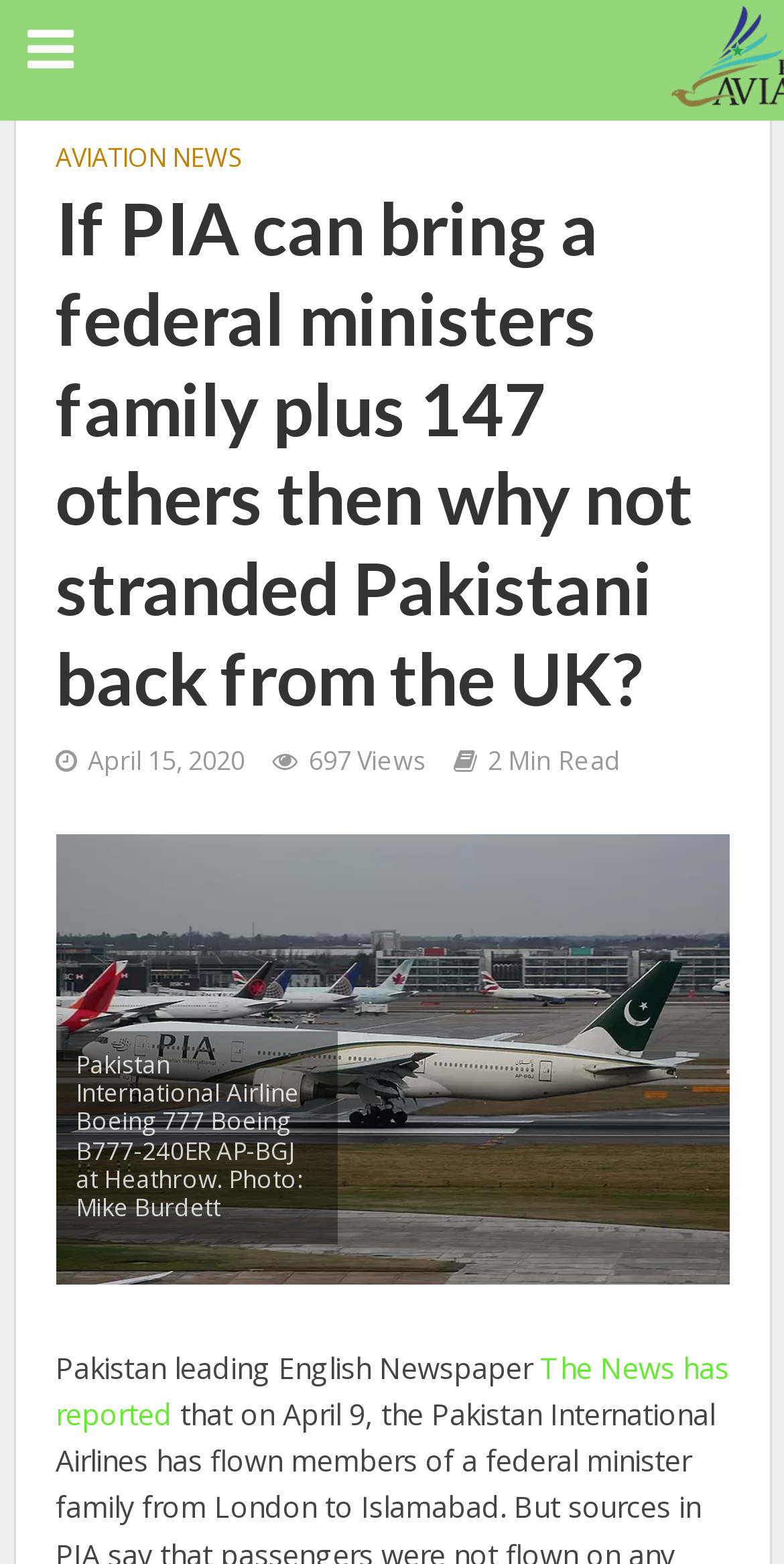Identify the bounding box coordinates for the UI element that matches this description: "The News has reported".

[0.071, 0.862, 0.929, 0.921]